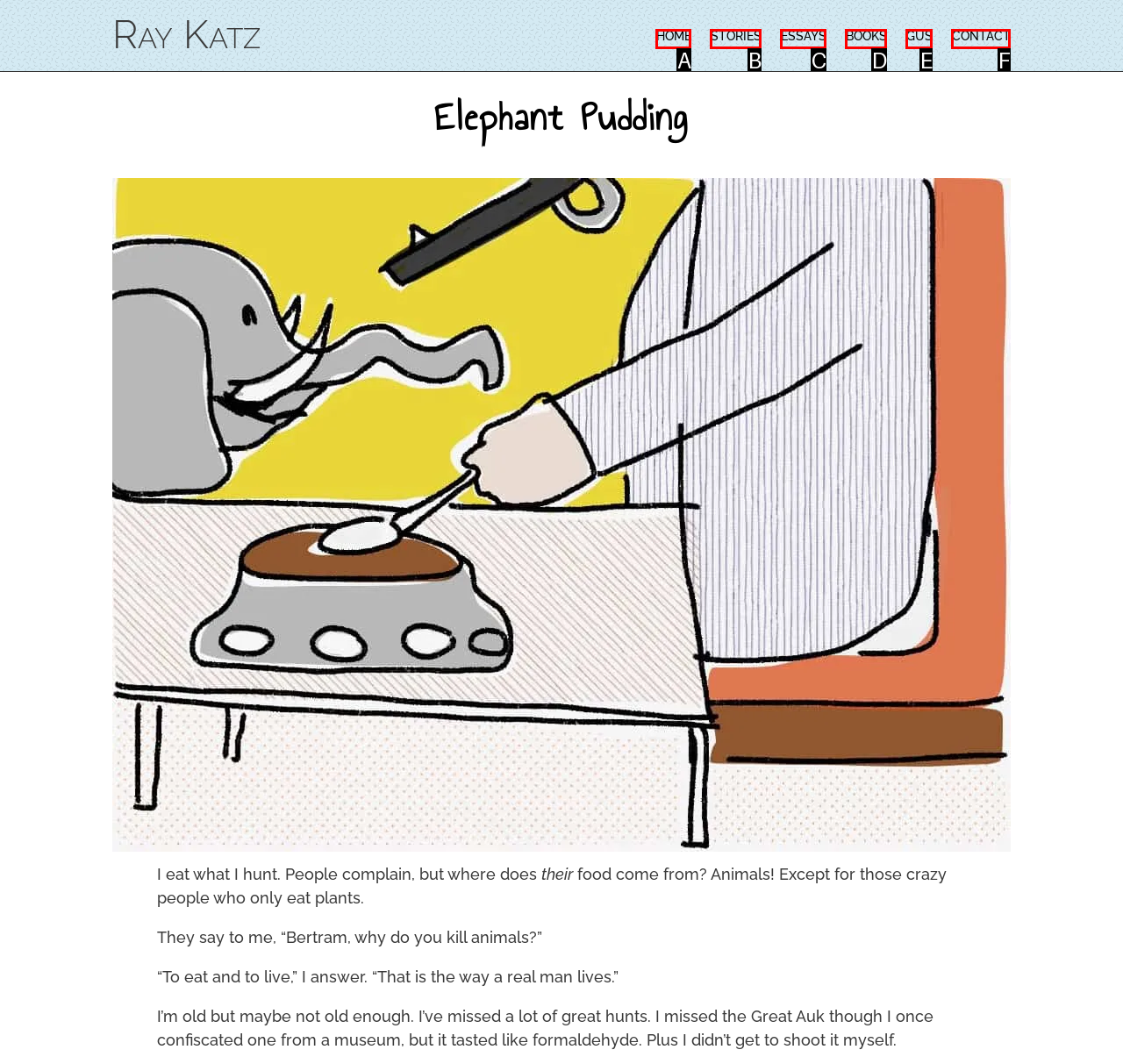Identify the HTML element that corresponds to the description: Stories Provide the letter of the matching option directly from the choices.

B